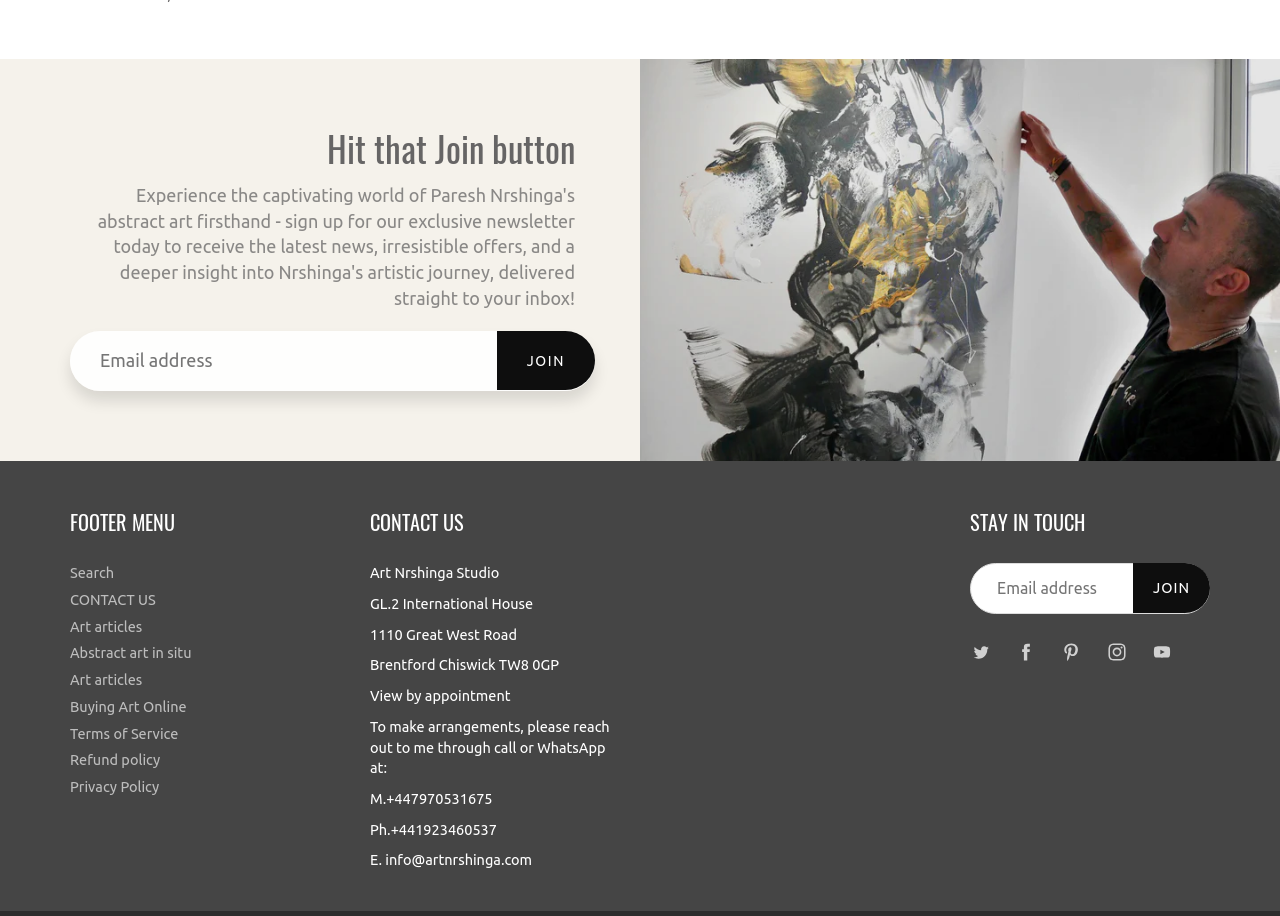Locate the coordinates of the bounding box for the clickable region that fulfills this instruction: "Enter text in the input field".

[0.055, 0.362, 0.465, 0.427]